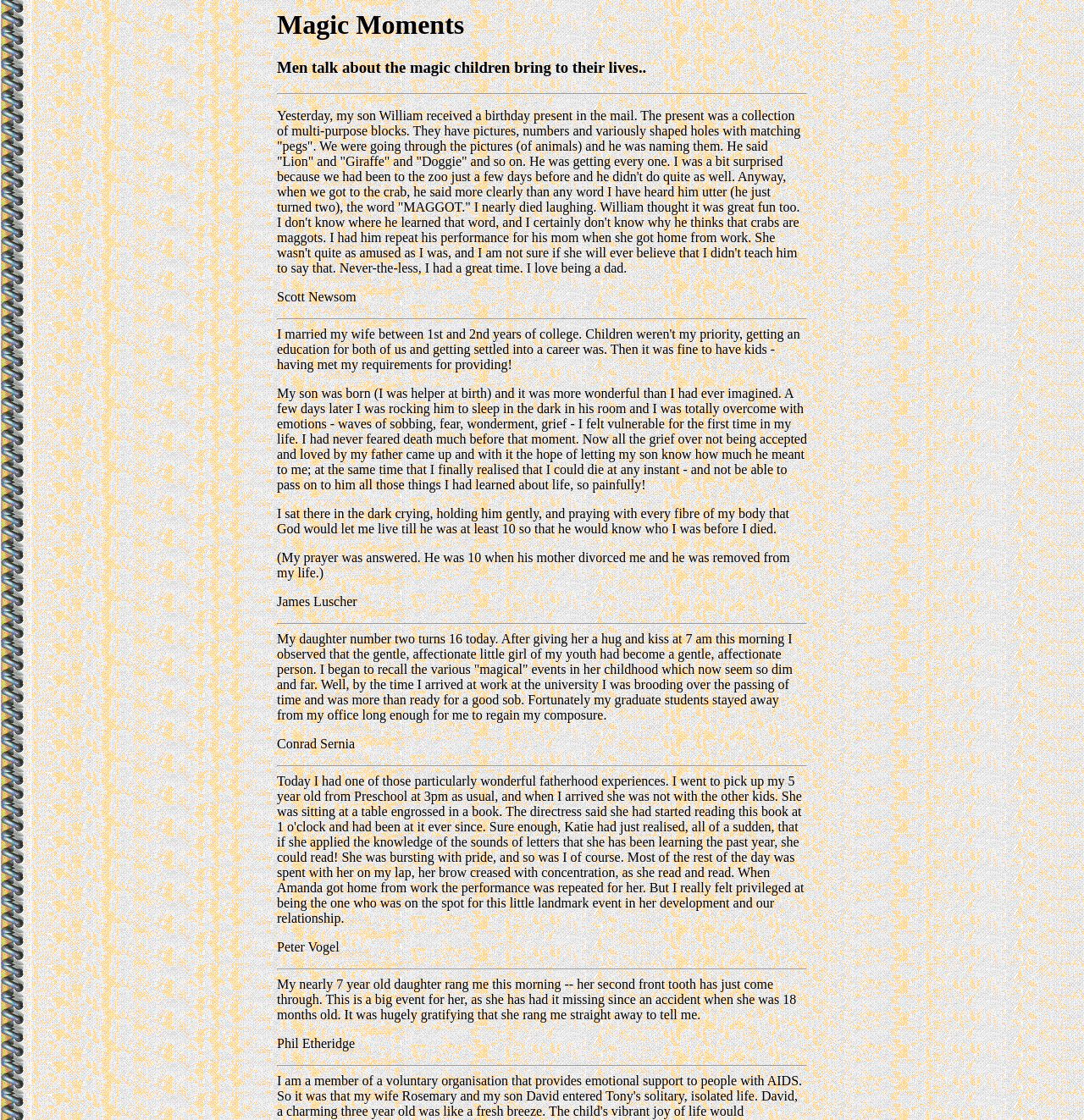Provide a thorough description of the webpage you see.

The webpage is a collection of personal stories and anecdotes from men about the magic moments they've experienced with their children. The page is divided into sections, each containing a heading, a story, and the author's name.

At the top of the page, there is a heading "Magic Moments" followed by a subheading "Men talk about the magic children bring to their lives." Below this, there is a horizontal separator line.

The first story is about a father's surprise and amusement when his two-year-old son correctly identifies a picture of a crab as a "maggot." The story is written in a conversational tone and is attributed to Scott Newsom. A horizontal separator line separates this story from the next one.

The second story is about a father's emotional experience when his son was born, and he felt overwhelmed with emotions, fear, and wonderment. The story is a heartfelt and introspective account of the father's desire to be present for his son's life. This story is attributed to James Luscher.

The page continues with more stories, each separated by a horizontal separator line. The stories are about various "magic moments" experienced by fathers, such as a daughter's 16th birthday, a child's lost tooth, and other milestones. Each story is attributed to a different author, including Conrad Sernia, Peter Vogel, and Phil Etheridge.

Overall, the webpage is a heartwarming collection of stories that celebrate the joys and challenges of fatherhood.